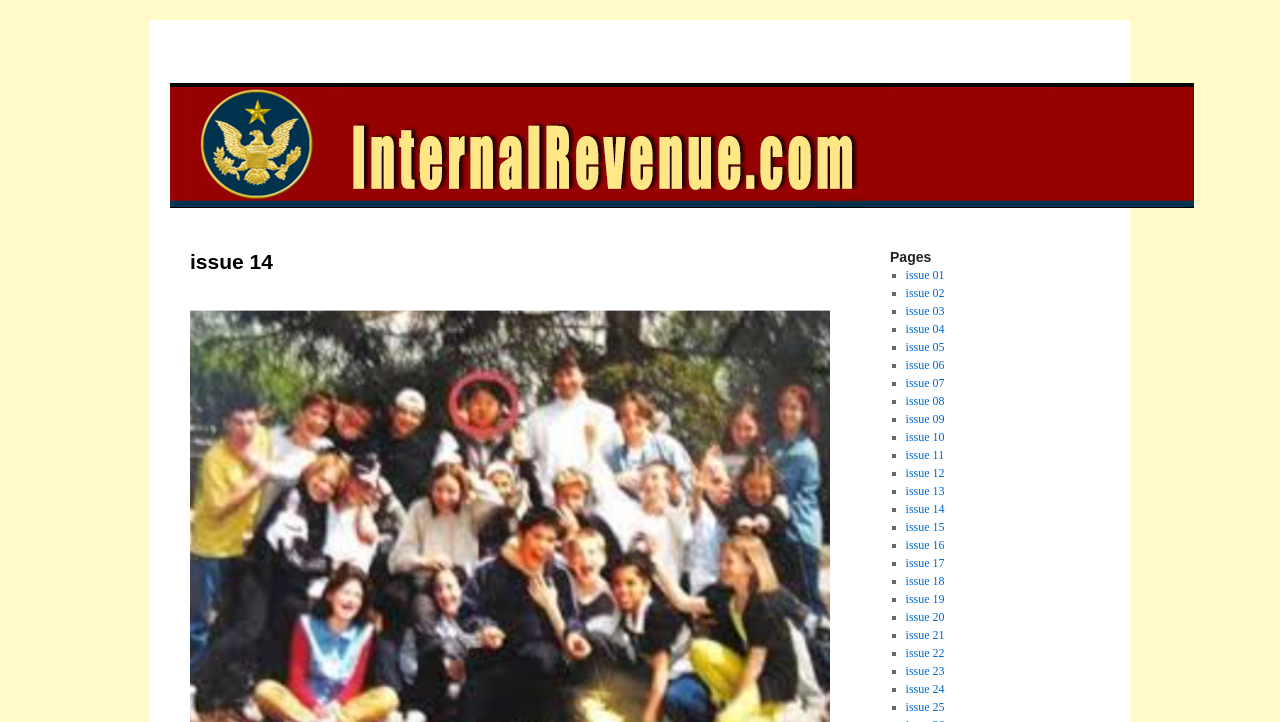Respond to the question below with a single word or phrase:
Is there a navigation menu on this webpage?

Yes